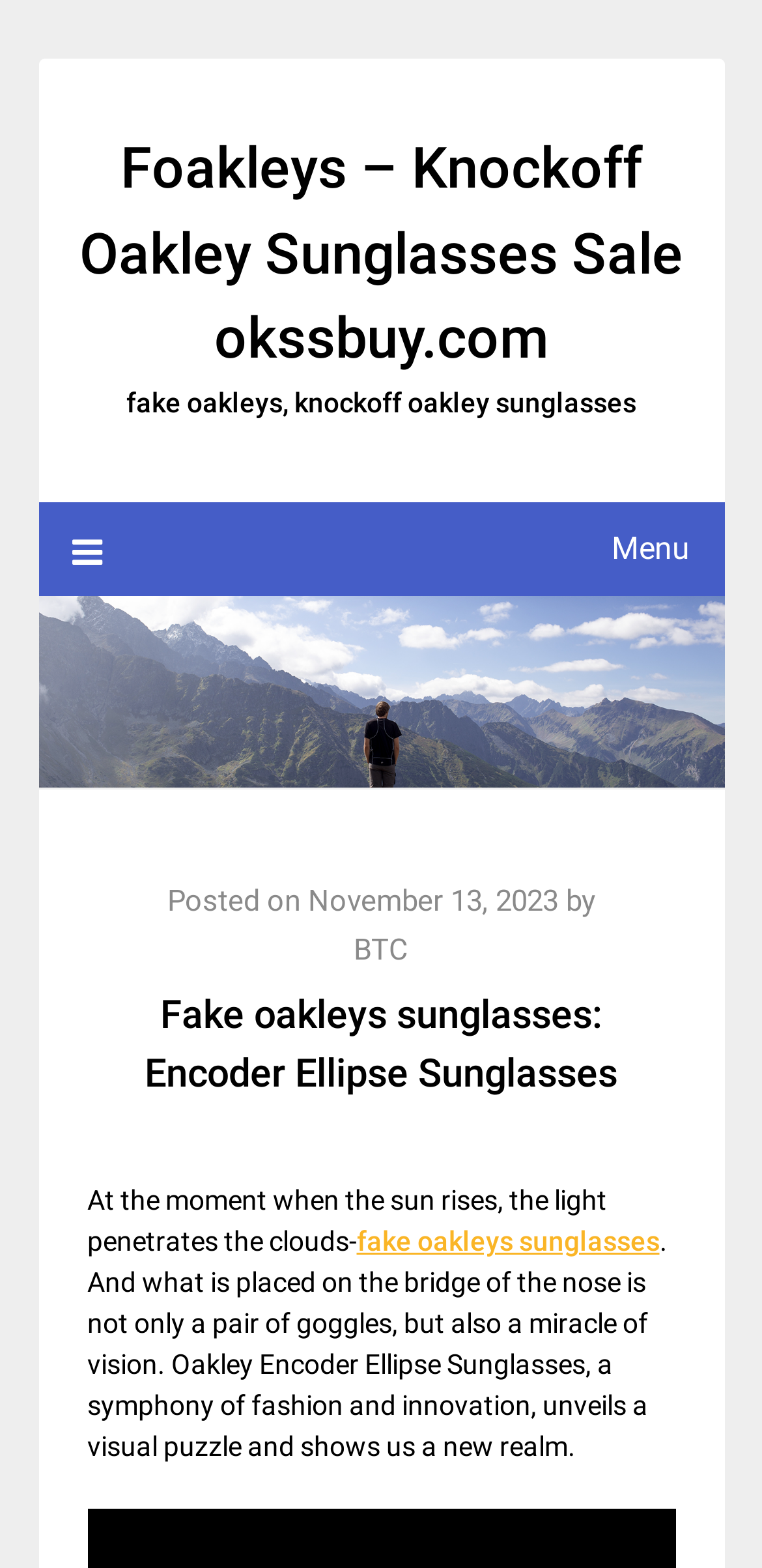Please provide a brief answer to the following inquiry using a single word or phrase:
When was the article posted?

November 13, 2023